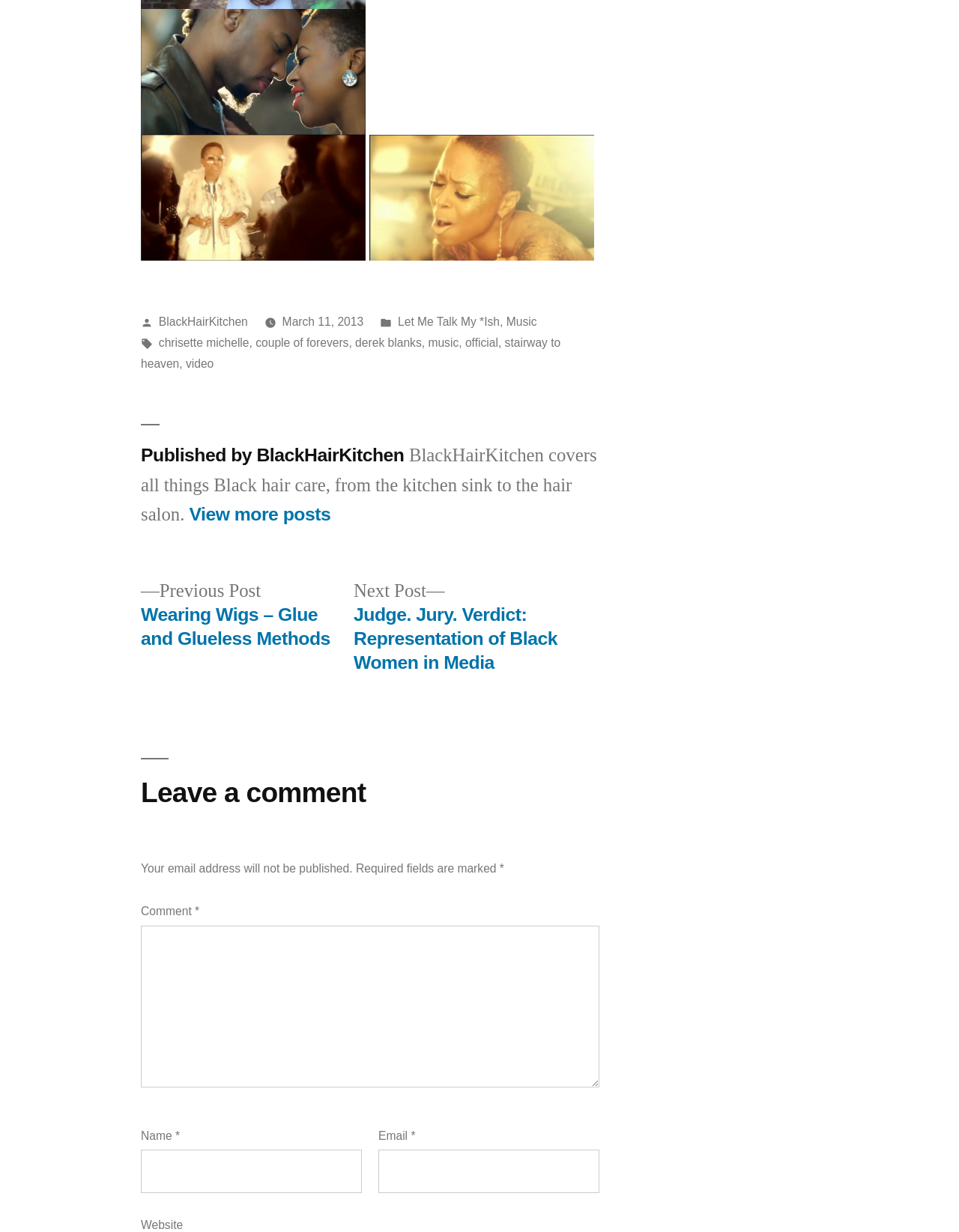Bounding box coordinates should be provided in the format (top-left x, top-left y, bottom-right x, bottom-right y) with all values between 0 and 1. Identify the bounding box for this UI element: parent_node: Name * name="author"

[0.147, 0.933, 0.377, 0.968]